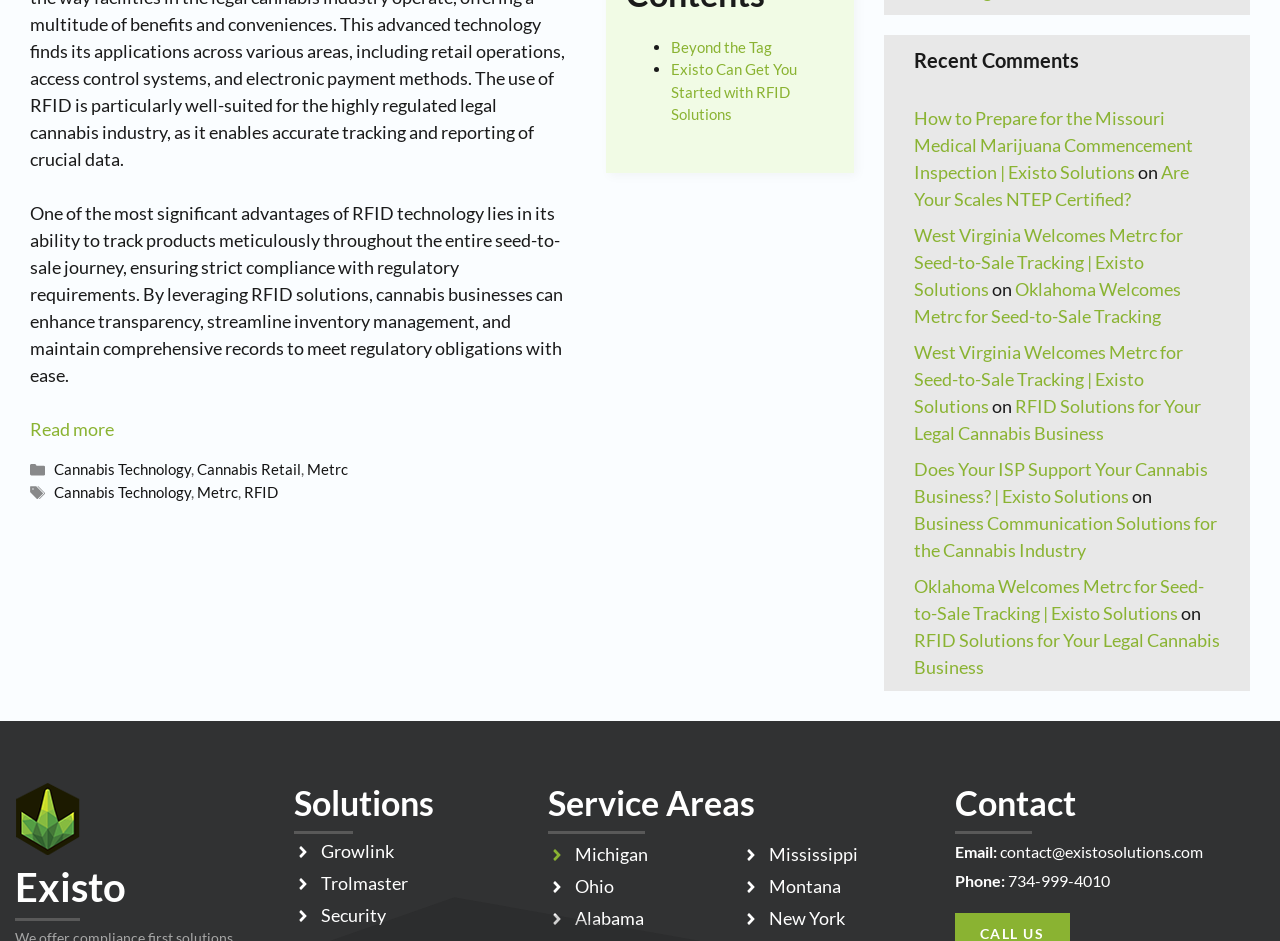Please find the bounding box coordinates of the element that needs to be clicked to perform the following instruction: "Send an email to the company". The bounding box coordinates should be four float numbers between 0 and 1, represented as [left, top, right, bottom].

None